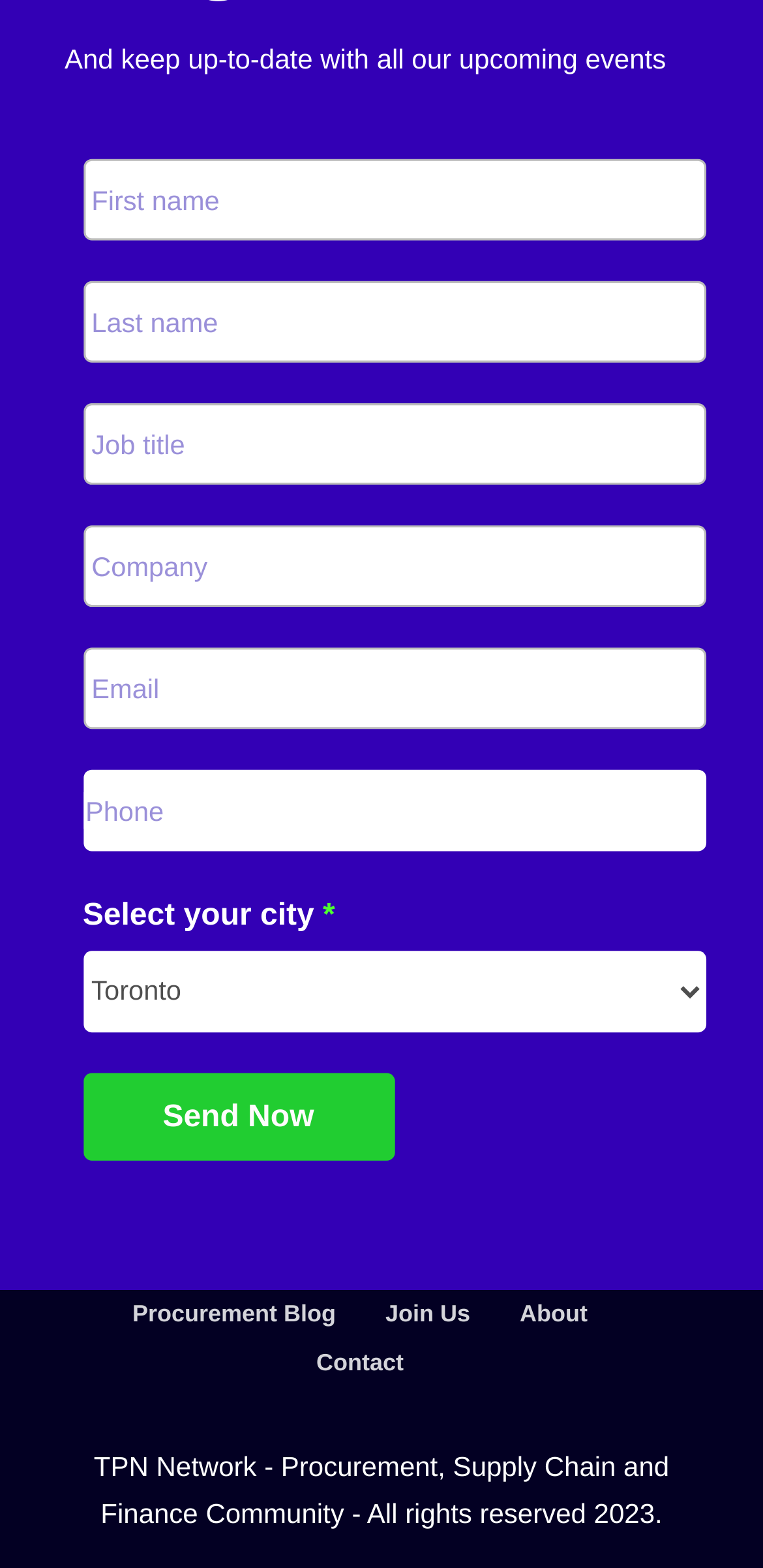Find the bounding box coordinates of the clickable region needed to perform the following instruction: "Select your city". The coordinates should be provided as four float numbers between 0 and 1, i.e., [left, top, right, bottom].

[0.108, 0.606, 0.924, 0.658]